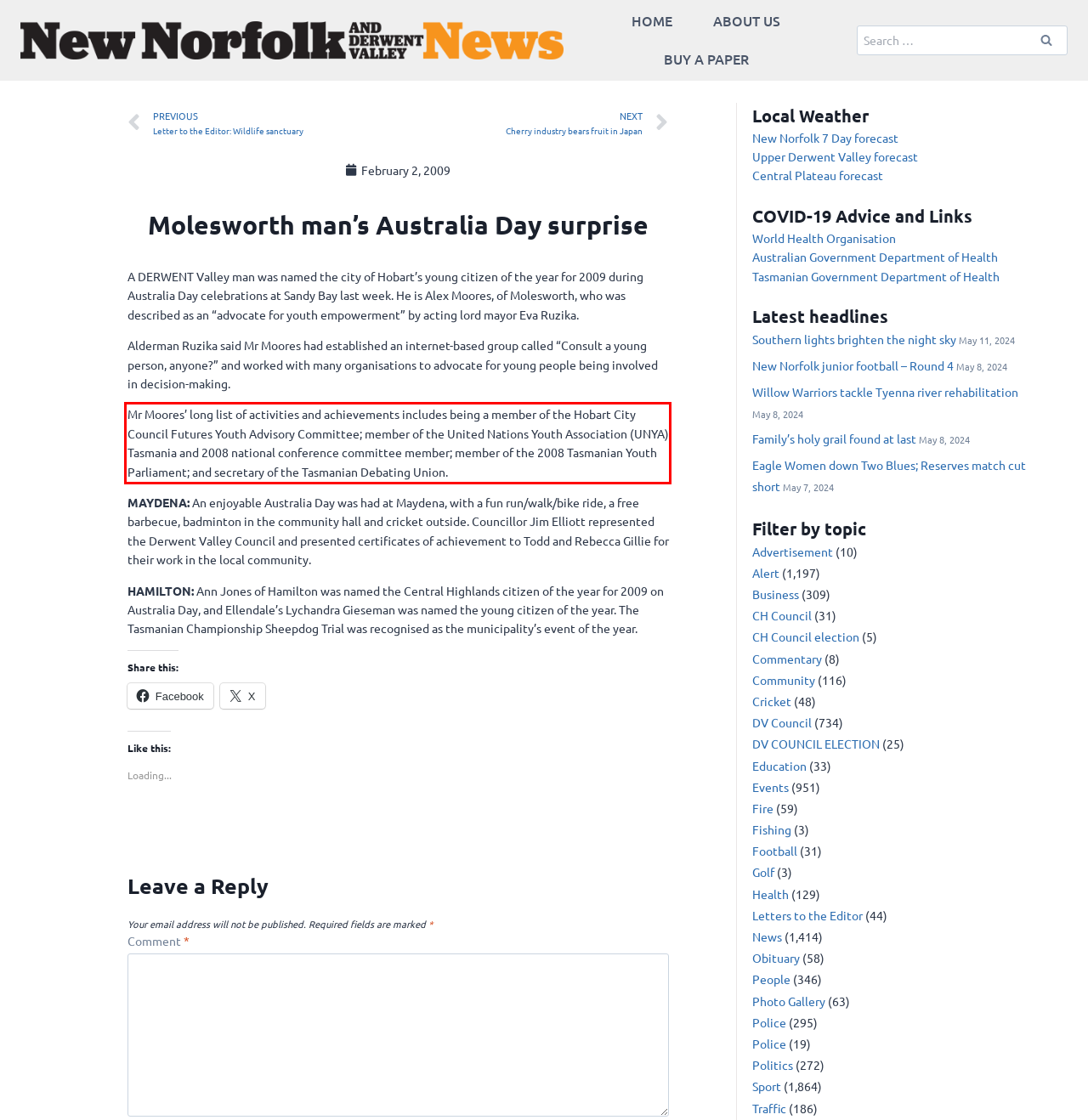Your task is to recognize and extract the text content from the UI element enclosed in the red bounding box on the webpage screenshot.

Mr Moores’ long list of activities and achievements includes being a member of the Hobart City Council Futures Youth Advisory Committee; member of the United Nations Youth Association (UNYA) Tasmania and 2008 national conference committee member; member of the 2008 Tasmanian Youth Parliament; and secretary of the Tasmanian Debating Union.